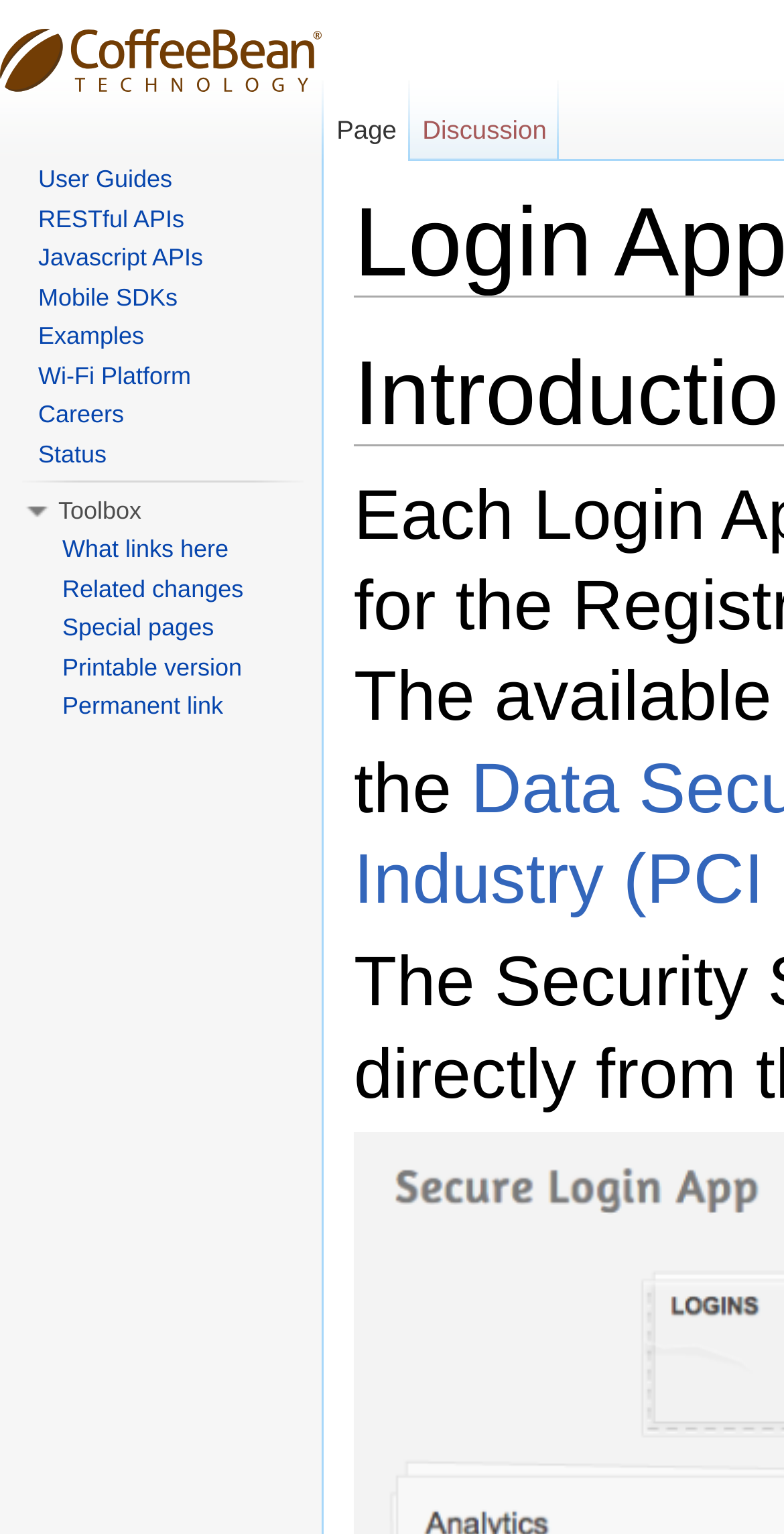Please specify the coordinates of the bounding box for the element that should be clicked to carry out this instruction: "Check related changes". The coordinates must be four float numbers between 0 and 1, formatted as [left, top, right, bottom].

[0.079, 0.374, 0.31, 0.393]